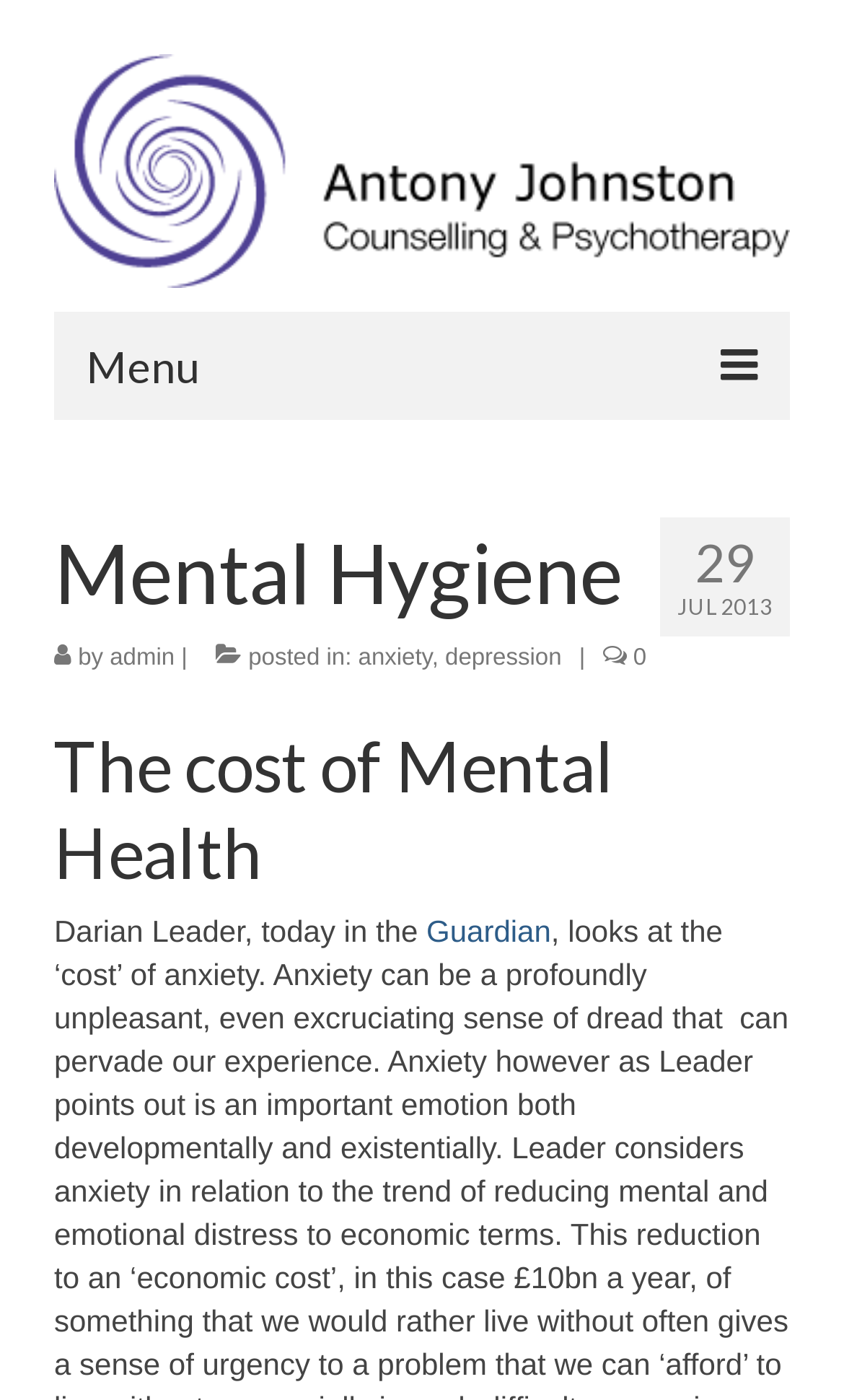How many comments are there on the blog post?
Please provide a detailed answer to the question.

The number of comments is obtained from the static text element with the text '0', which is likely indicating the number of comments on the blog post.